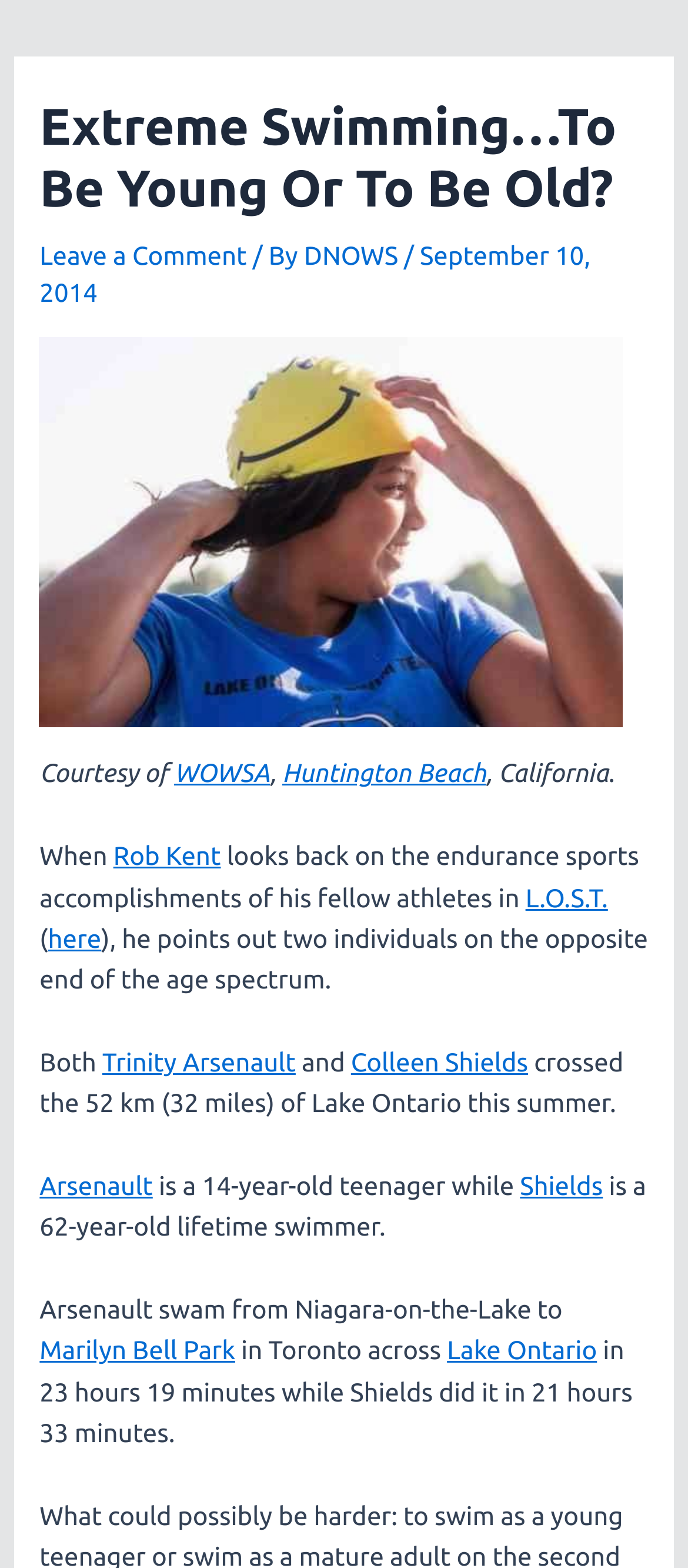Given the description of the UI element: "here", predict the bounding box coordinates in the form of [left, top, right, bottom], with each value being a float between 0 and 1.

[0.07, 0.589, 0.147, 0.608]